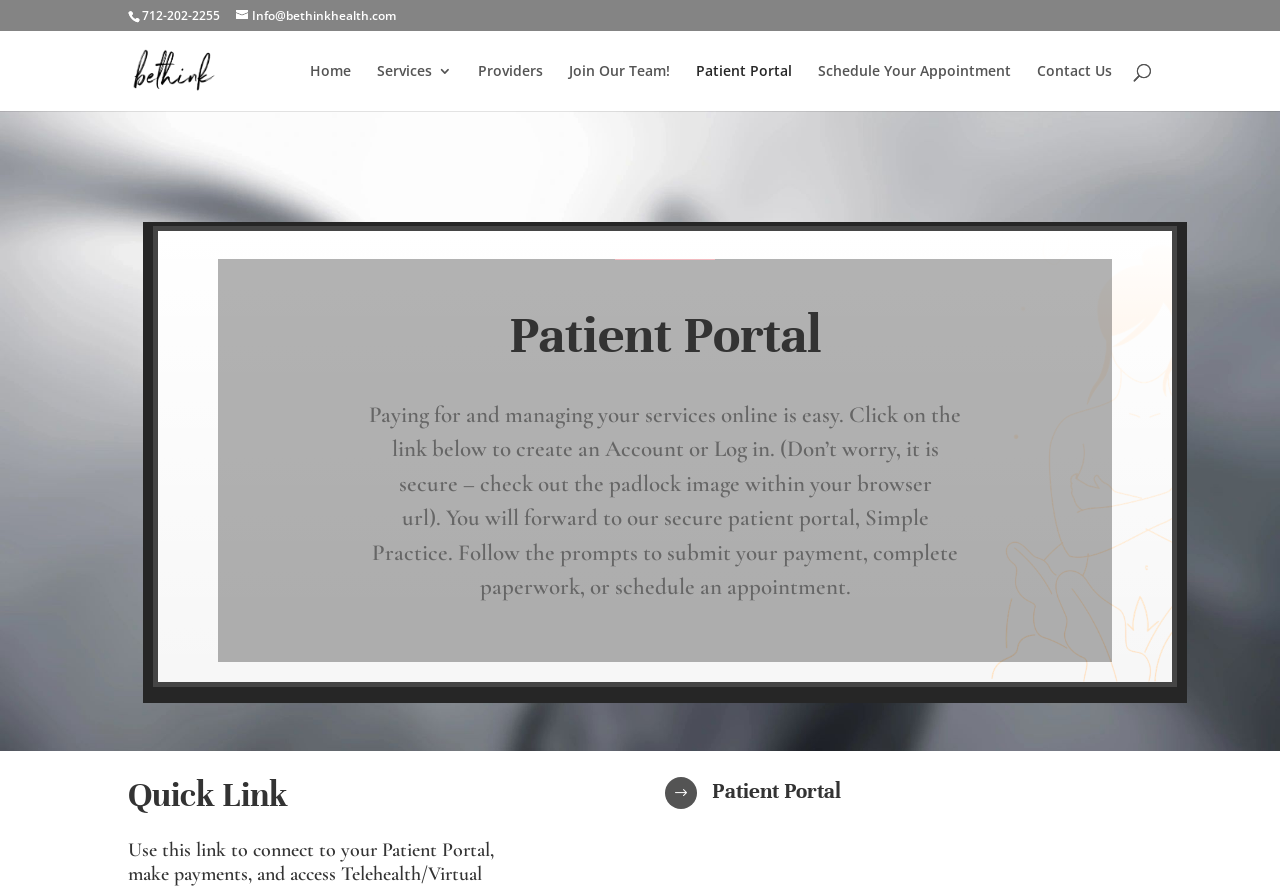Show the bounding box coordinates of the region that should be clicked to follow the instruction: "Send an email to info@bethinkhealth.com."

[0.184, 0.008, 0.309, 0.027]